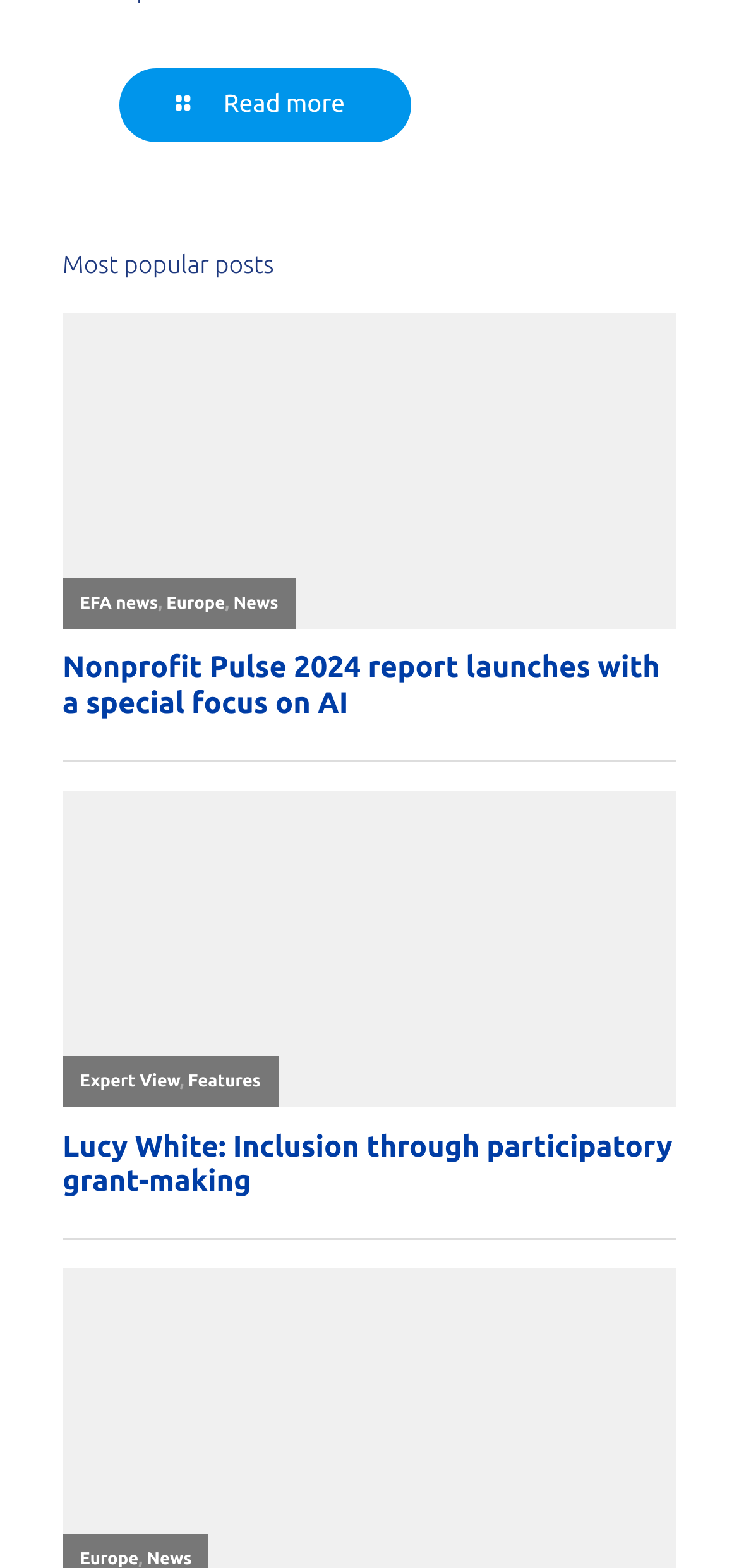Specify the bounding box coordinates of the element's region that should be clicked to achieve the following instruction: "Learn more about the Nonprofit Pulse 2024 report". The bounding box coordinates consist of four float numbers between 0 and 1, in the format [left, top, right, bottom].

[0.085, 0.414, 0.915, 0.459]